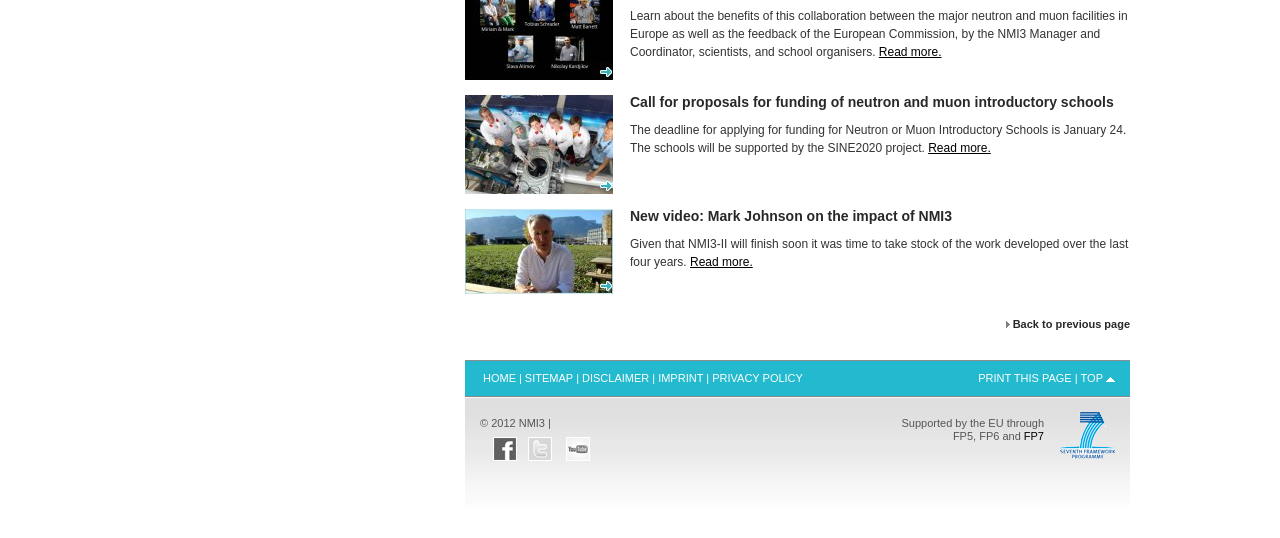Please answer the following question using a single word or phrase: 
What is the deadline for applying for funding?

January 24